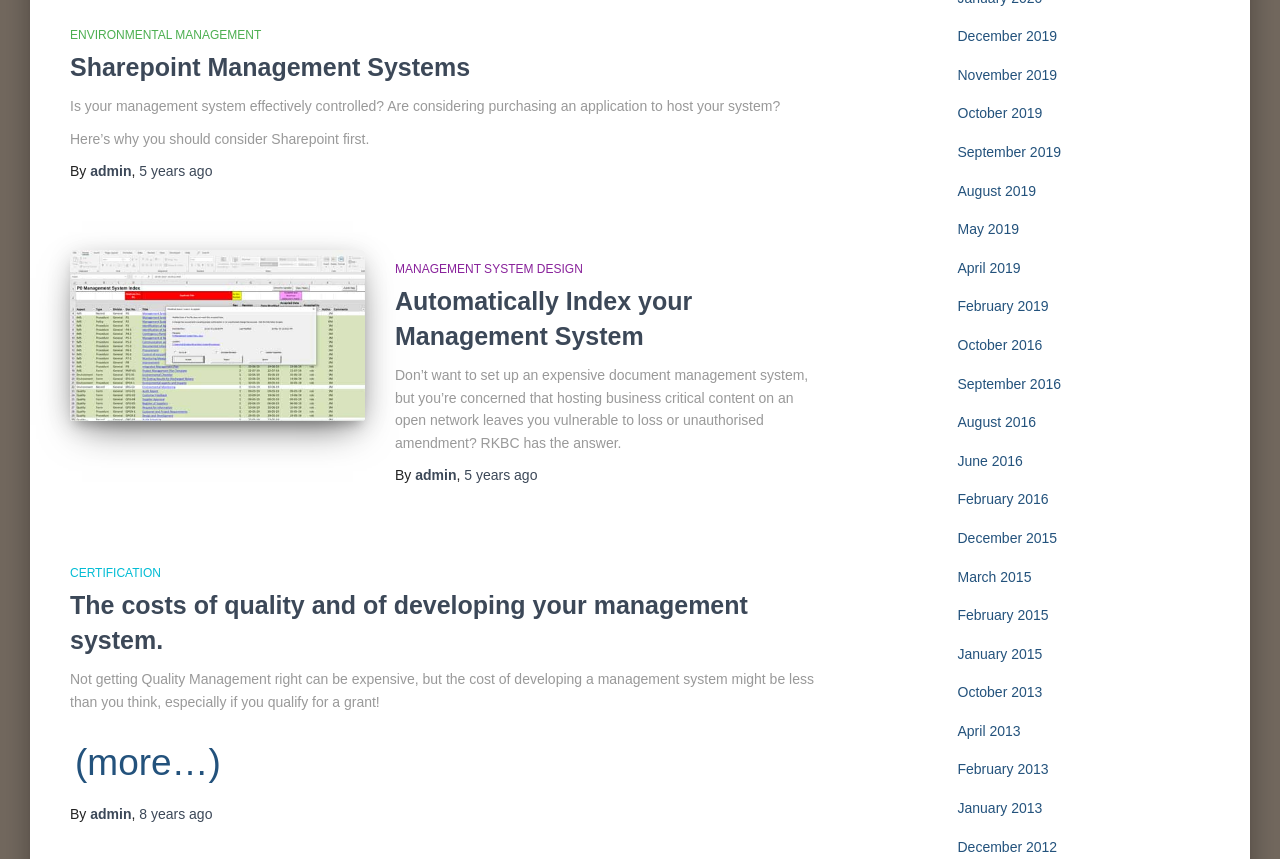Identify the bounding box for the UI element specified in this description: "(more…)". The coordinates must be four float numbers between 0 and 1, formatted as [left, top, right, bottom].

[0.059, 0.854, 0.173, 0.924]